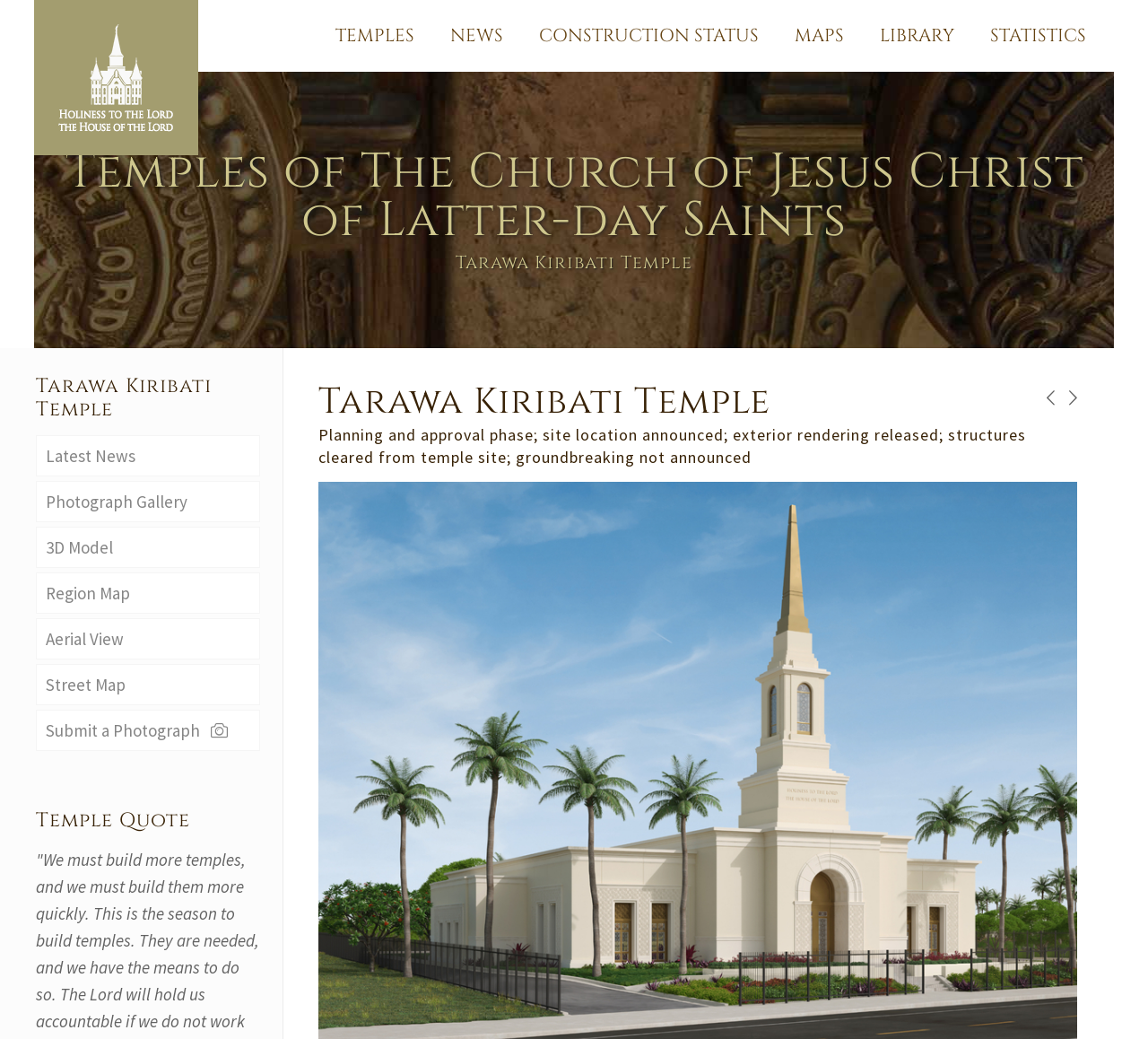Could you determine the bounding box coordinates of the clickable element to complete the instruction: "Explore the photograph gallery"? Provide the coordinates as four float numbers between 0 and 1, i.e., [left, top, right, bottom].

[0.031, 0.463, 0.227, 0.503]